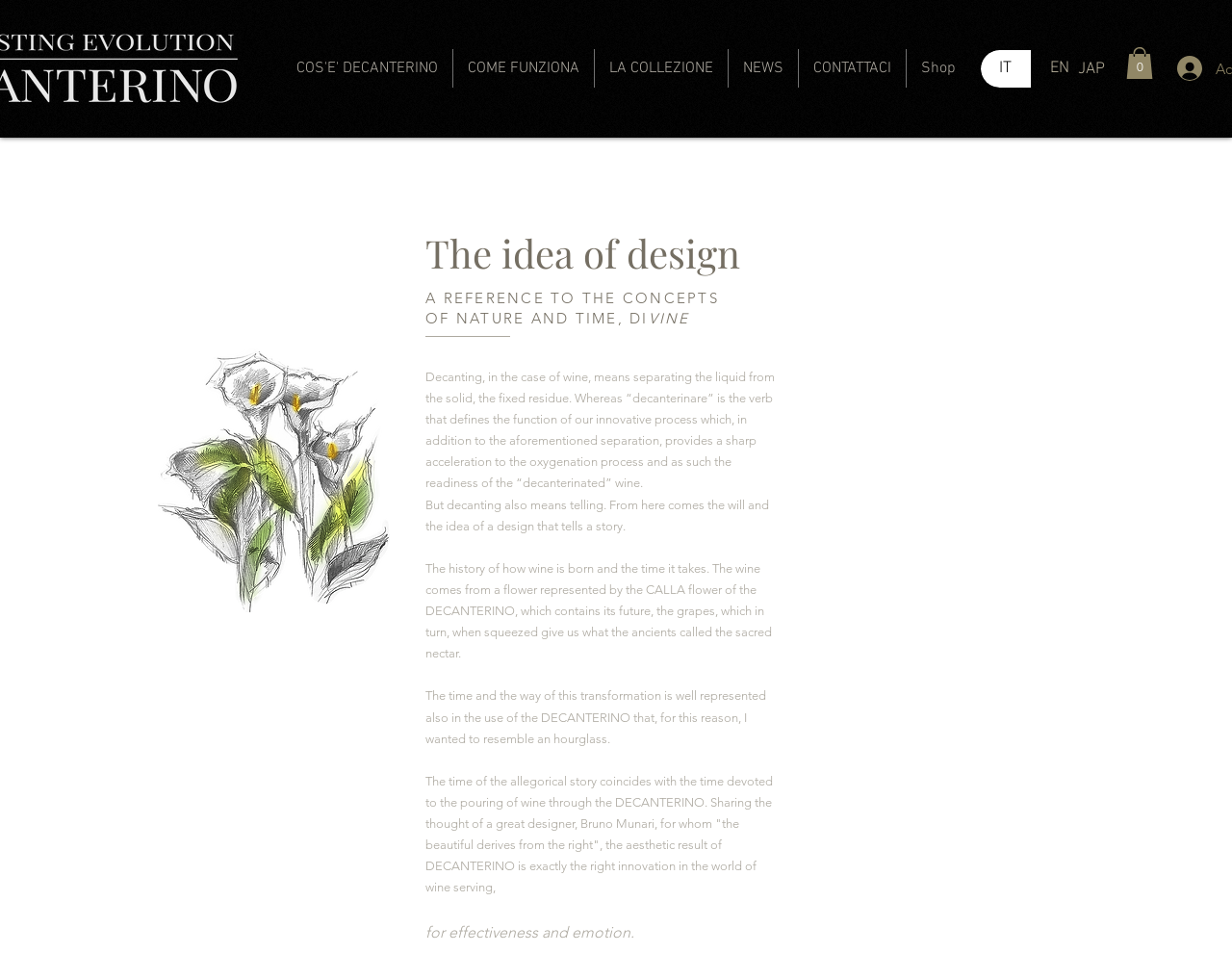What is the name of the flower represented on the Decanterino?
Provide an in-depth answer to the question, covering all aspects.

The CALLA flower on the Decanterino represents the flower from which the wine comes, containing its future, the grapes, which in turn, when squeezed give us what the ancients called the sacred nectar.